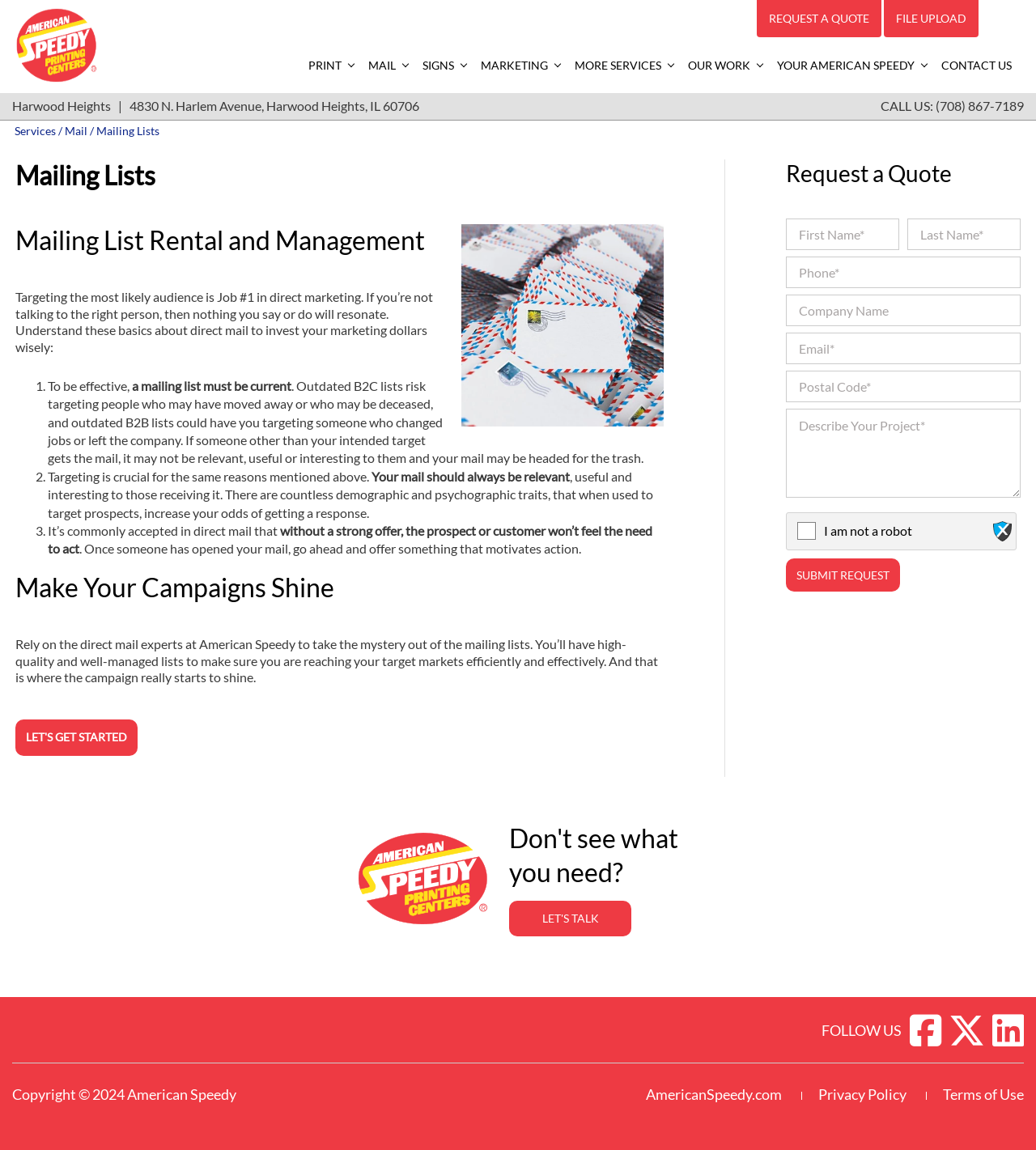Highlight the bounding box coordinates of the element you need to click to perform the following instruction: "Request a quote."

[0.73, 0.0, 0.851, 0.032]